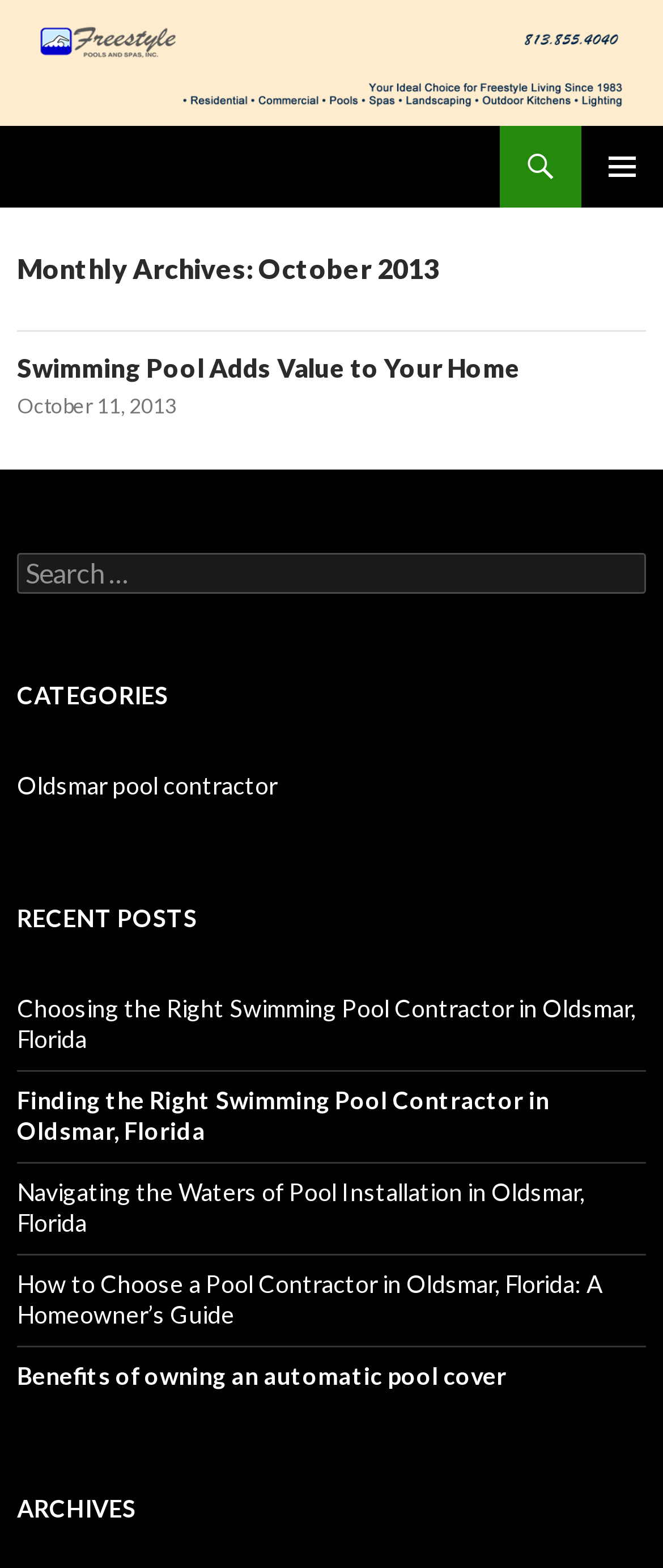Respond with a single word or phrase to the following question:
What is the main topic of the webpage?

Swimming Pools